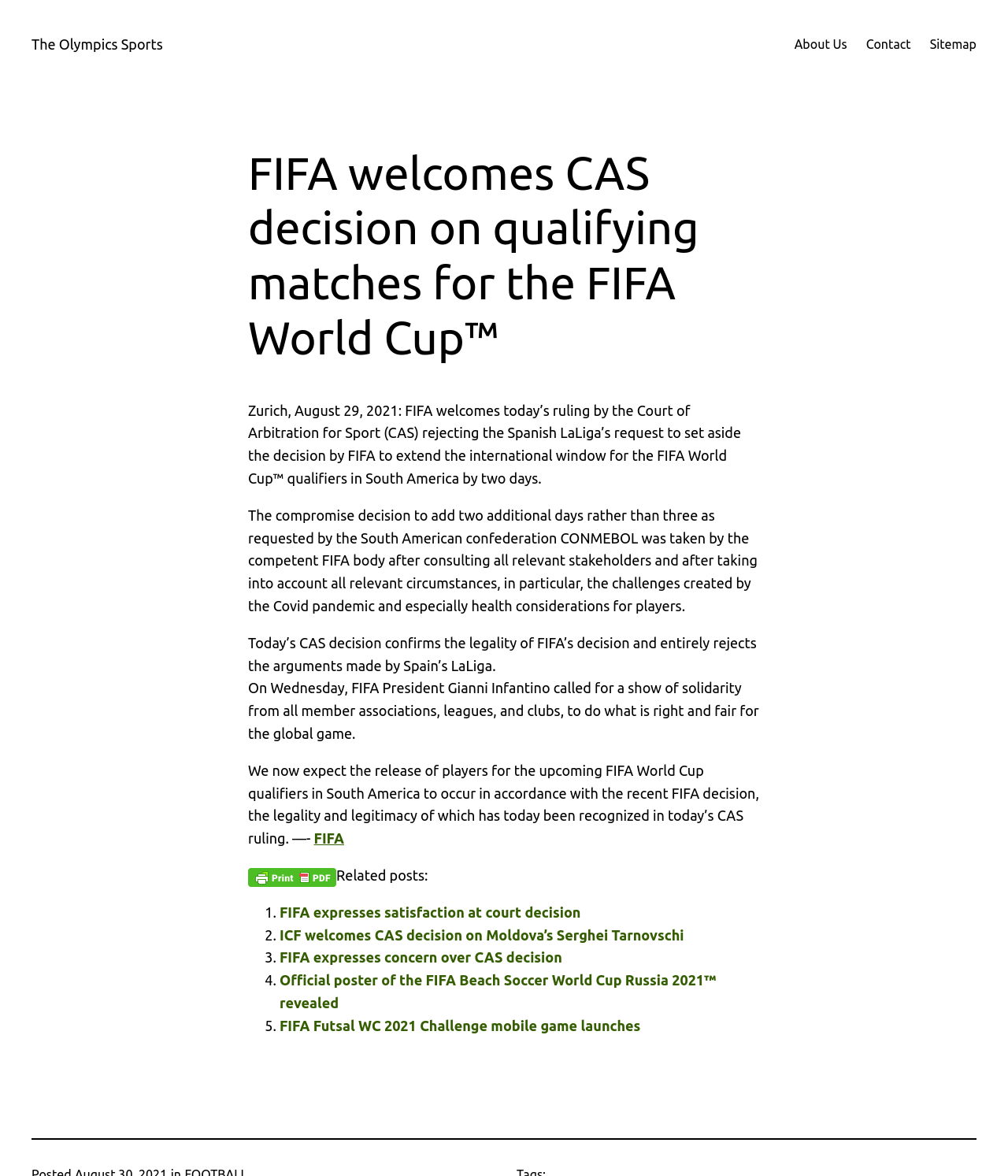Give a one-word or one-phrase response to the question:
Who is the FIFA President?

Gianni Infantino